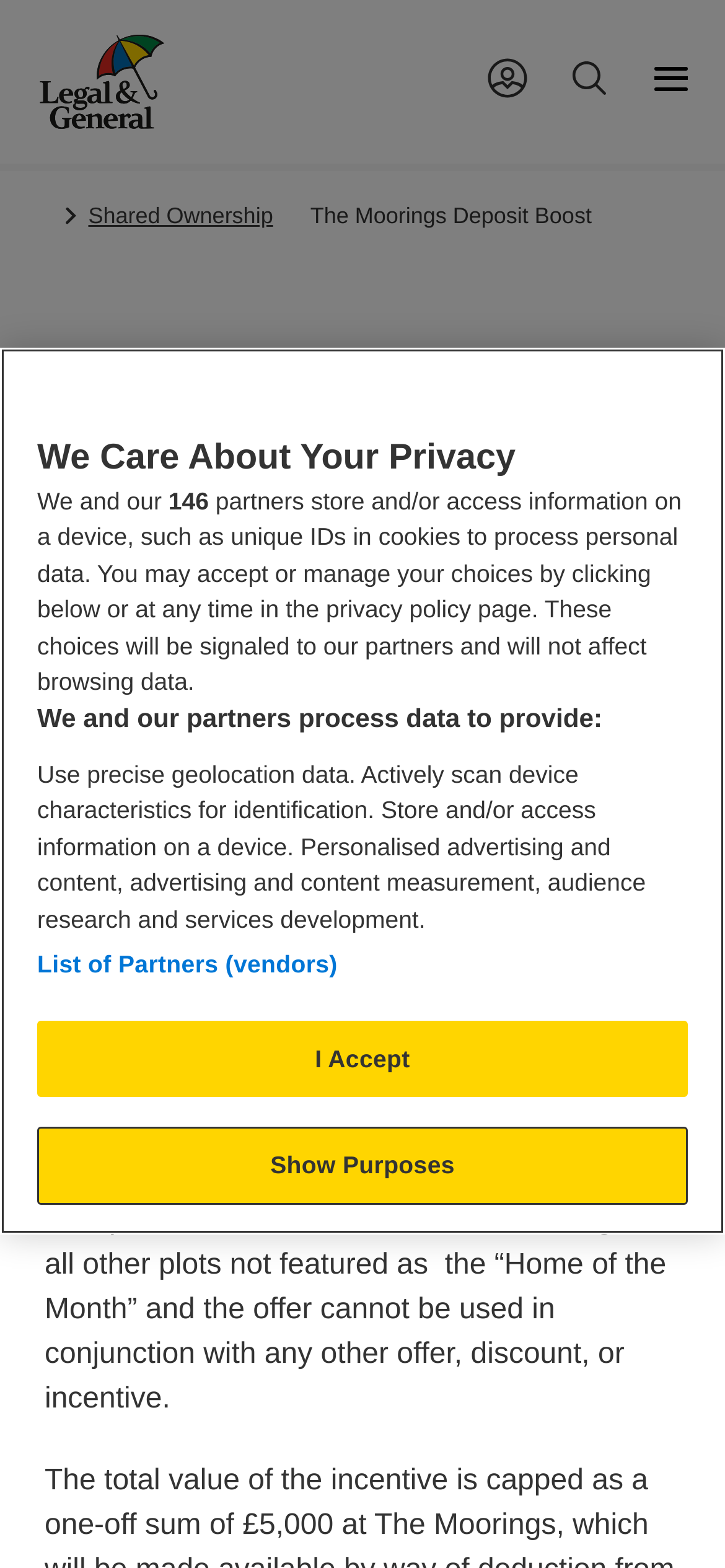What is the deadline to reserve a property to receive the deposit boost?
Using the picture, provide a one-word or short phrase answer.

31st August 2023